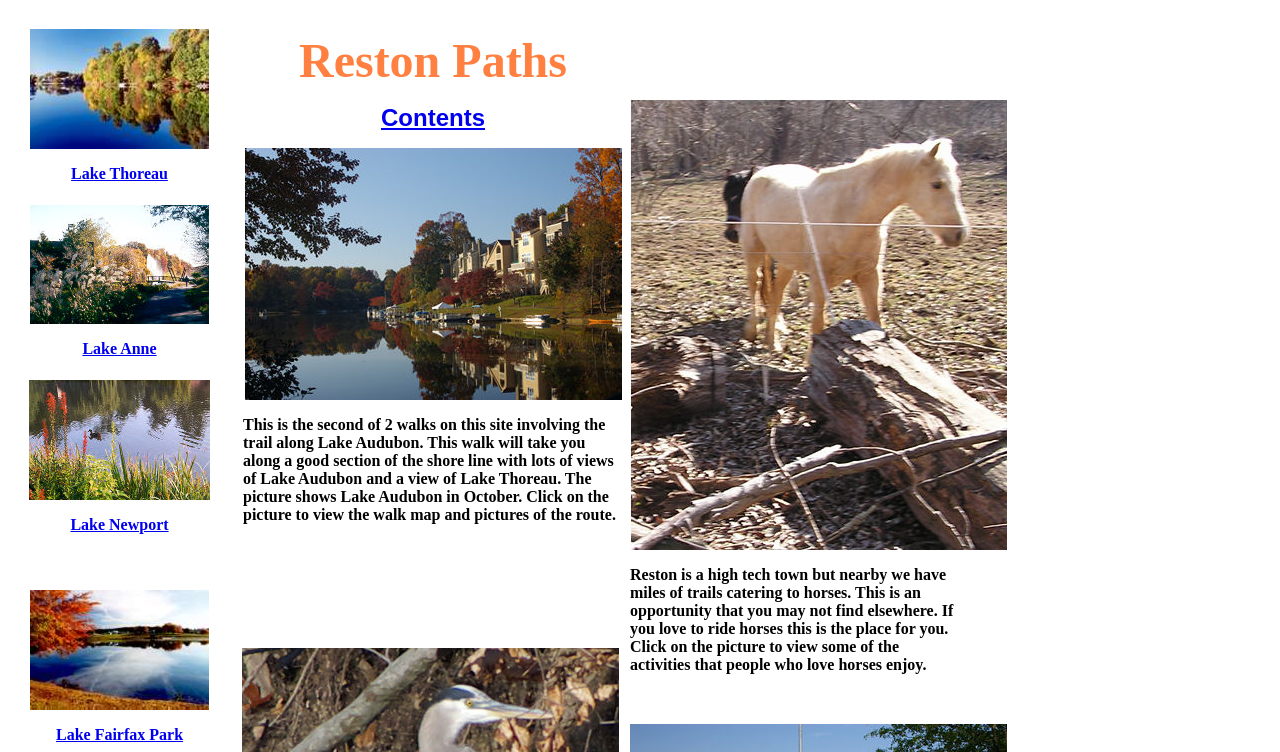Locate the UI element described as follows: "parent_node: 24 June 2024". Return the bounding box coordinates as four float numbers between 0 and 1 in the order [left, top, right, bottom].

None